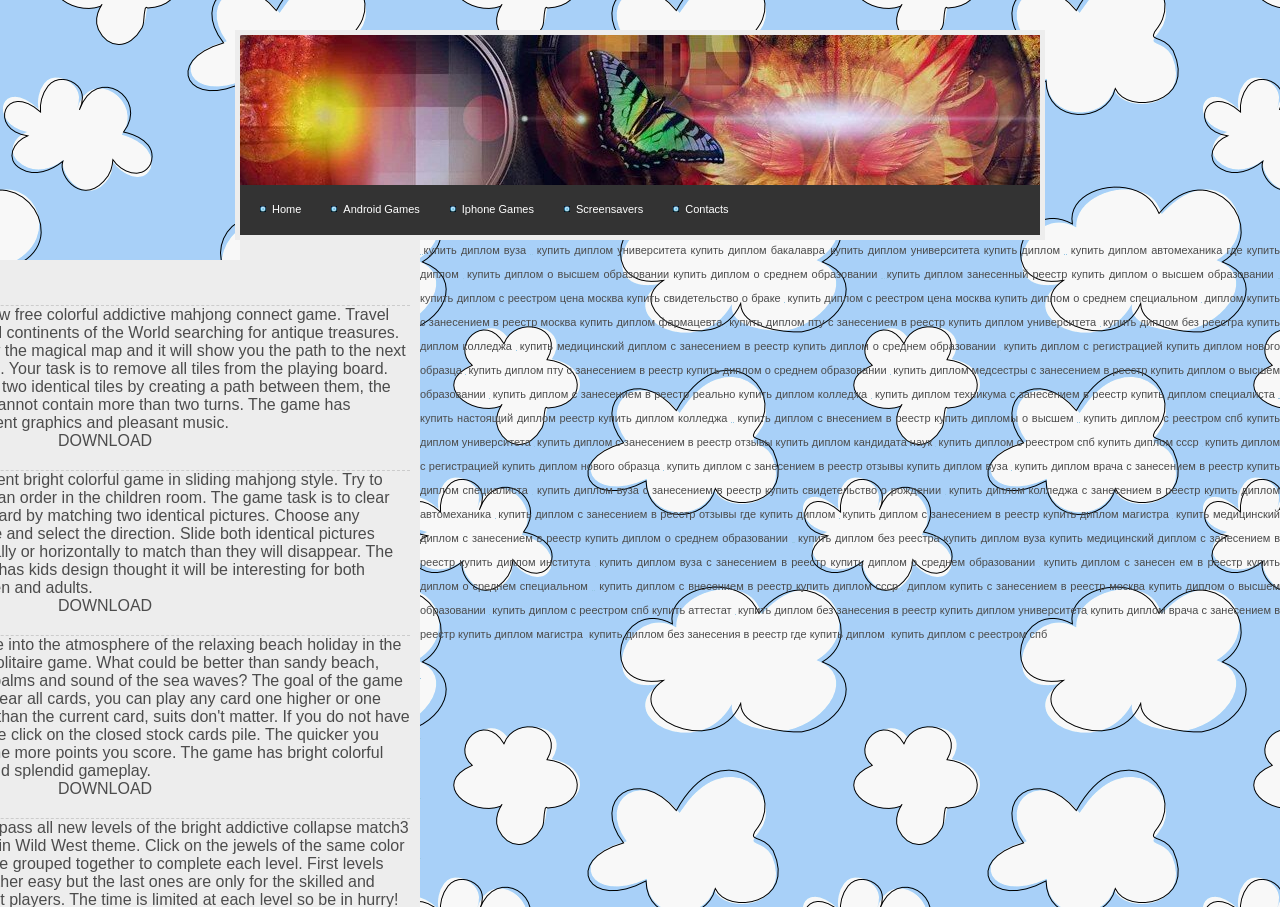Answer in one word or a short phrase: 
What is the content of the second link on the top of the webpage?

Android Games